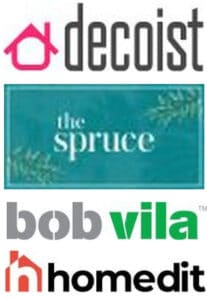What is the theme of the article associated with these logos?
Give a one-word or short phrase answer based on the image.

Home improvement